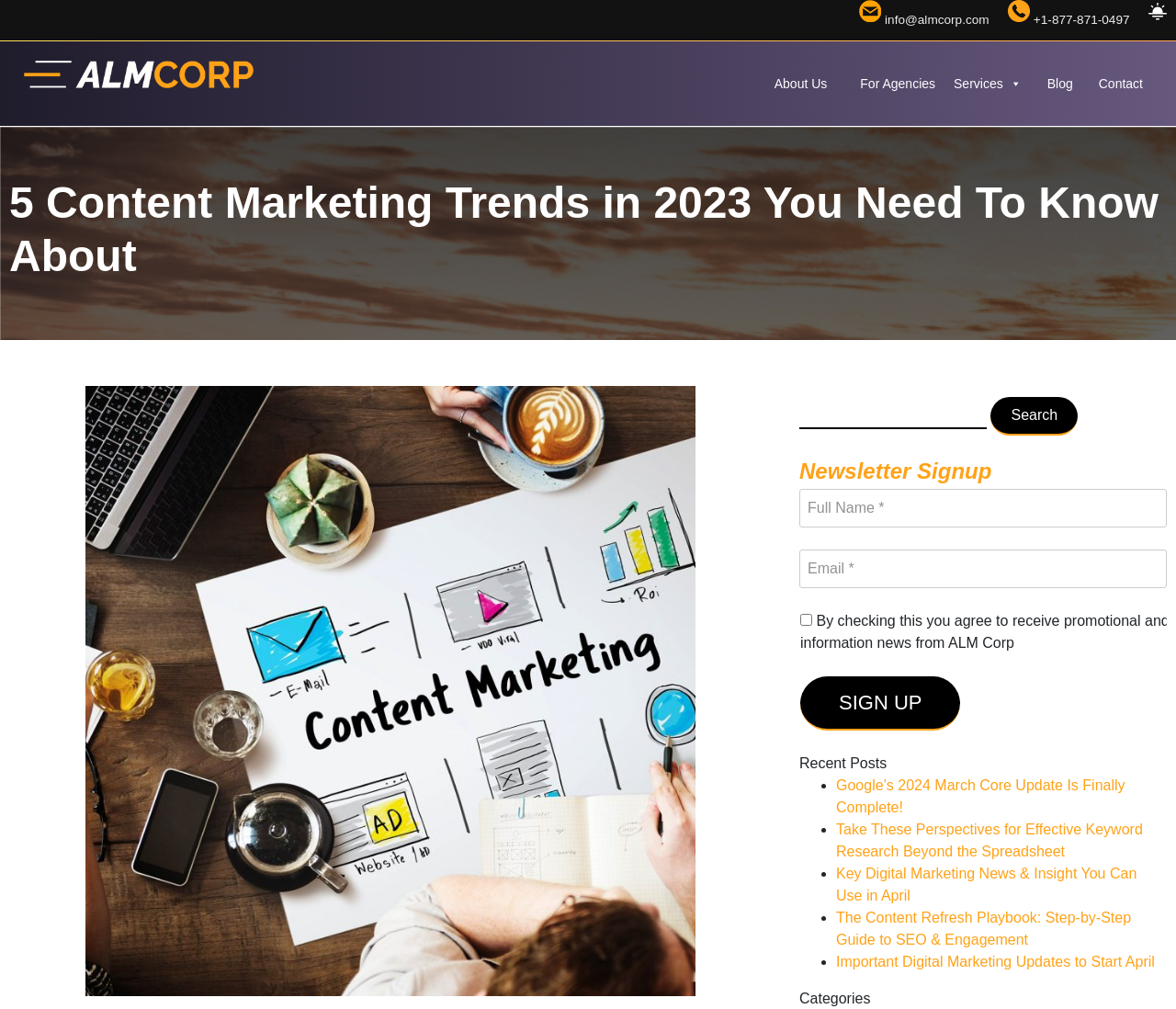Can you find the bounding box coordinates for the UI element given this description: "+1-877-871-0497"? Provide the coordinates as four float numbers between 0 and 1: [left, top, right, bottom].

[0.857, 0.011, 0.961, 0.027]